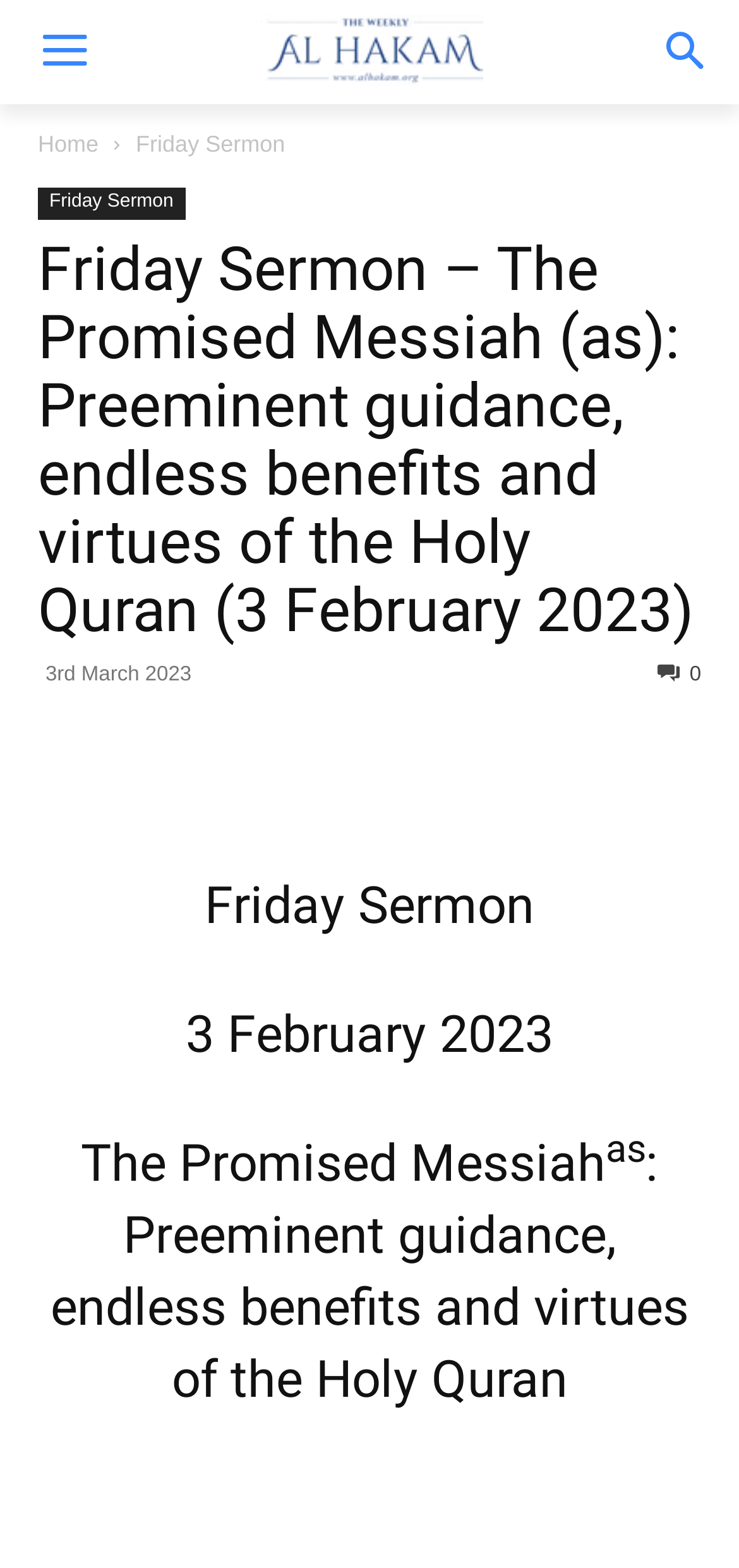What is the name of the Messiah mentioned?
We need a detailed and meticulous answer to the question.

The name of the Messiah mentioned in the sermon can be found in the heading element with the text 'Friday Sermon – The Promised Messiah (as): Preeminent guidance, endless benefits and virtues of the Holy Quran (3 February 2023)' which indicates that the Messiah mentioned is the Promised Messiah.